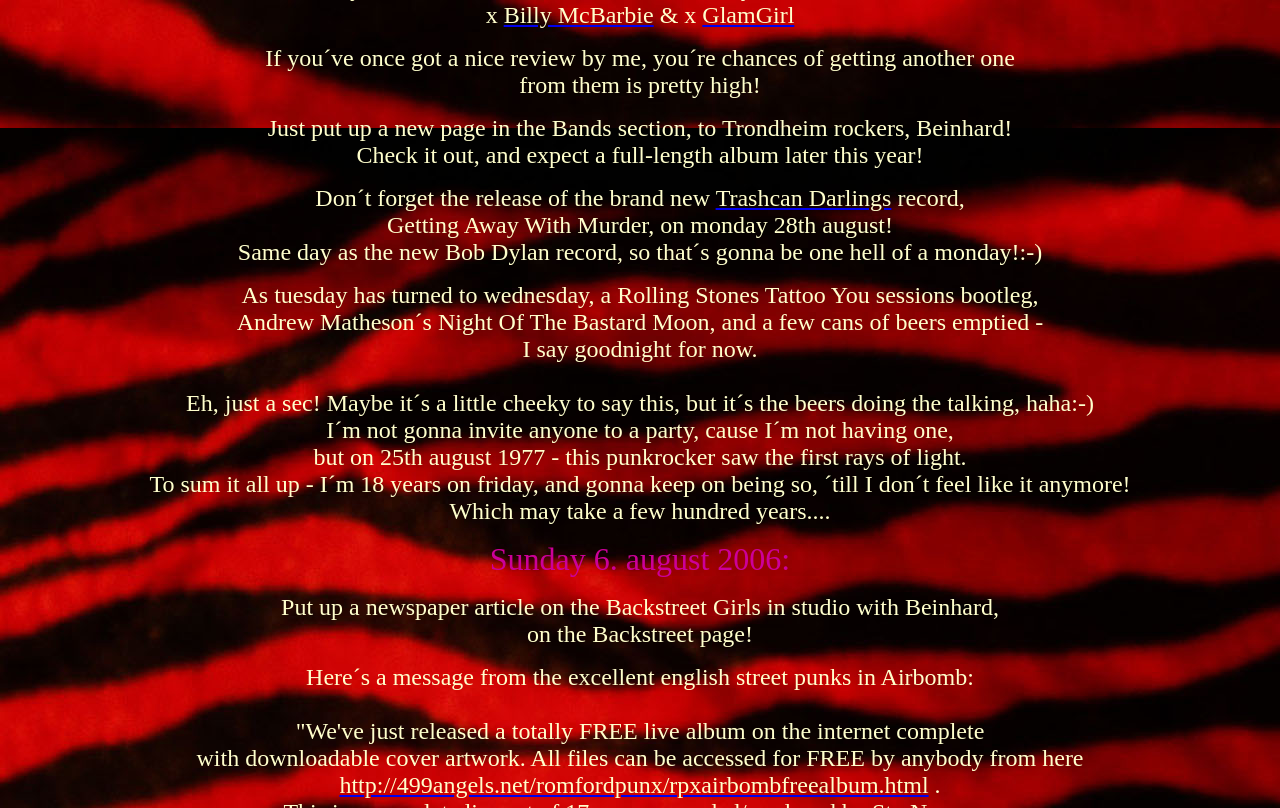Provide a short, one-word or phrase answer to the question below:
What is the name of the person who wrote this blog?

Billy McBarbie